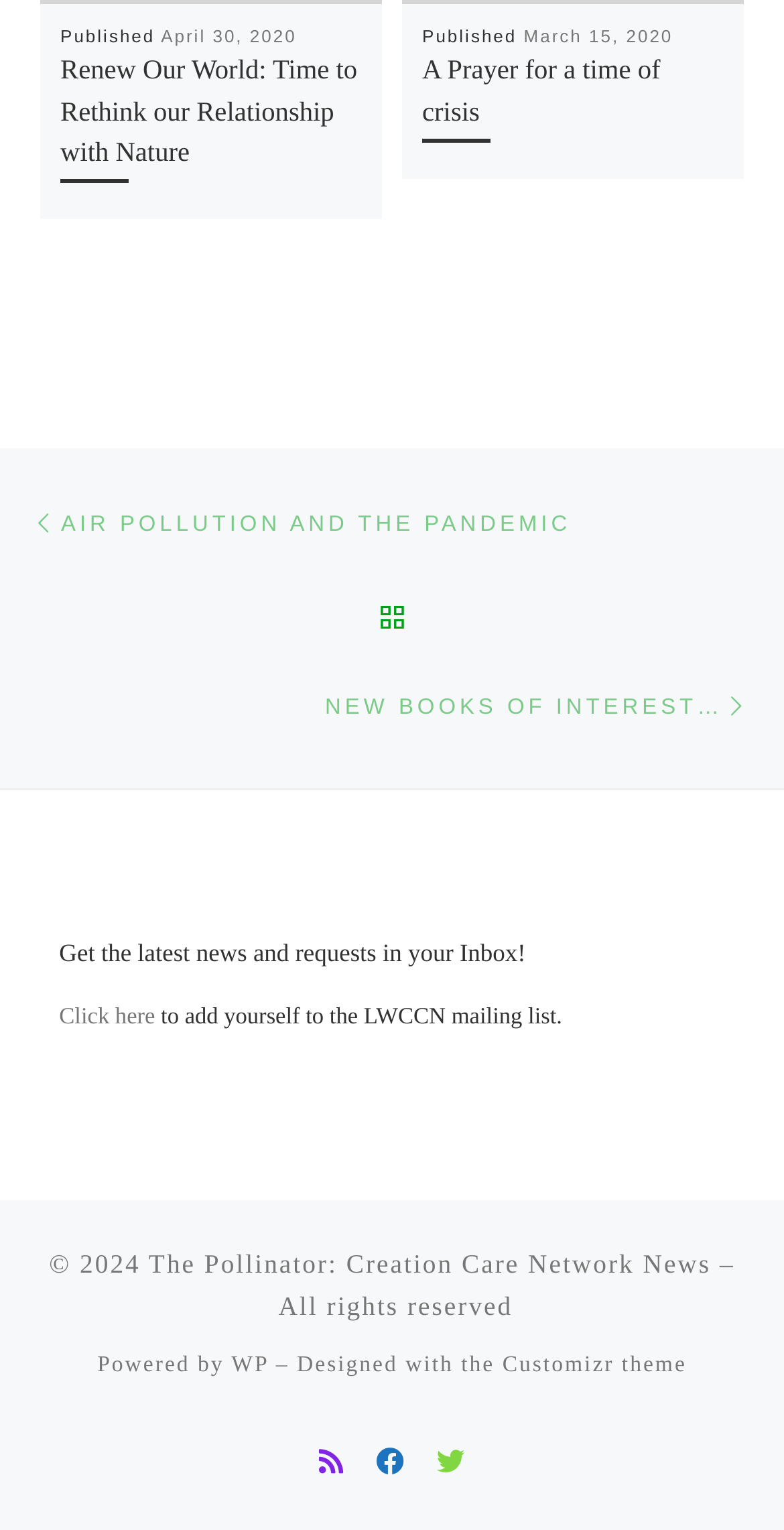Please respond to the question using a single word or phrase:
What is the name of the website?

The Pollinator: Creation Care Network News